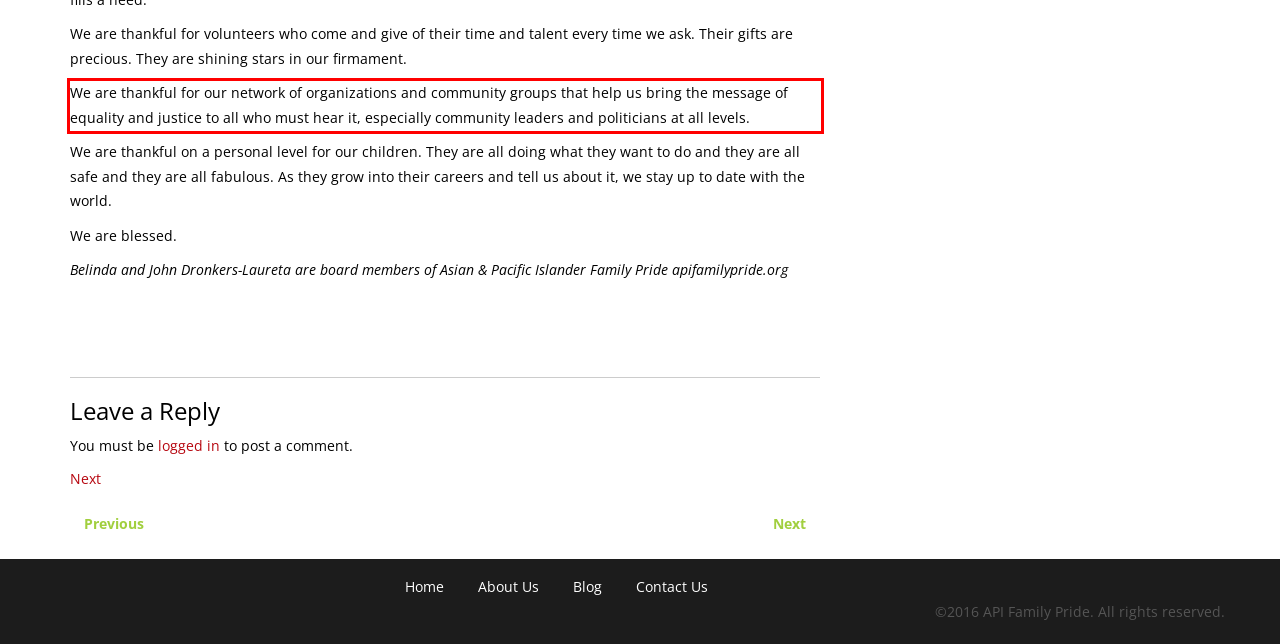Look at the provided screenshot of the webpage and perform OCR on the text within the red bounding box.

We are thankful for our network of organizations and community groups that help us bring the message of equality and justice to all who must hear it, especially community leaders and politicians at all levels.